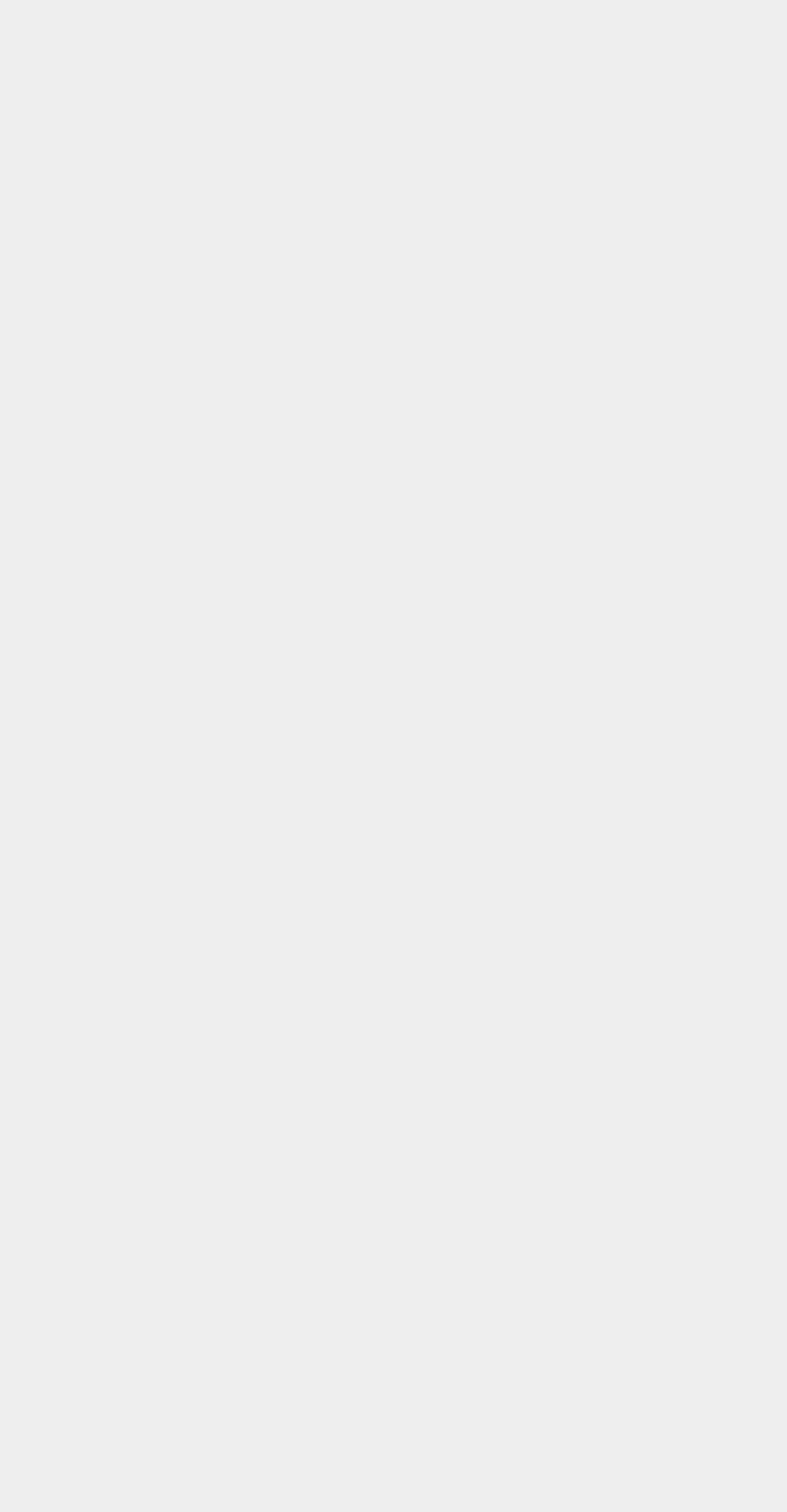Please identify the bounding box coordinates of the region to click in order to complete the given instruction: "Browse FOOD". The coordinates should be four float numbers between 0 and 1, i.e., [left, top, right, bottom].

[0.036, 0.951, 0.133, 0.997]